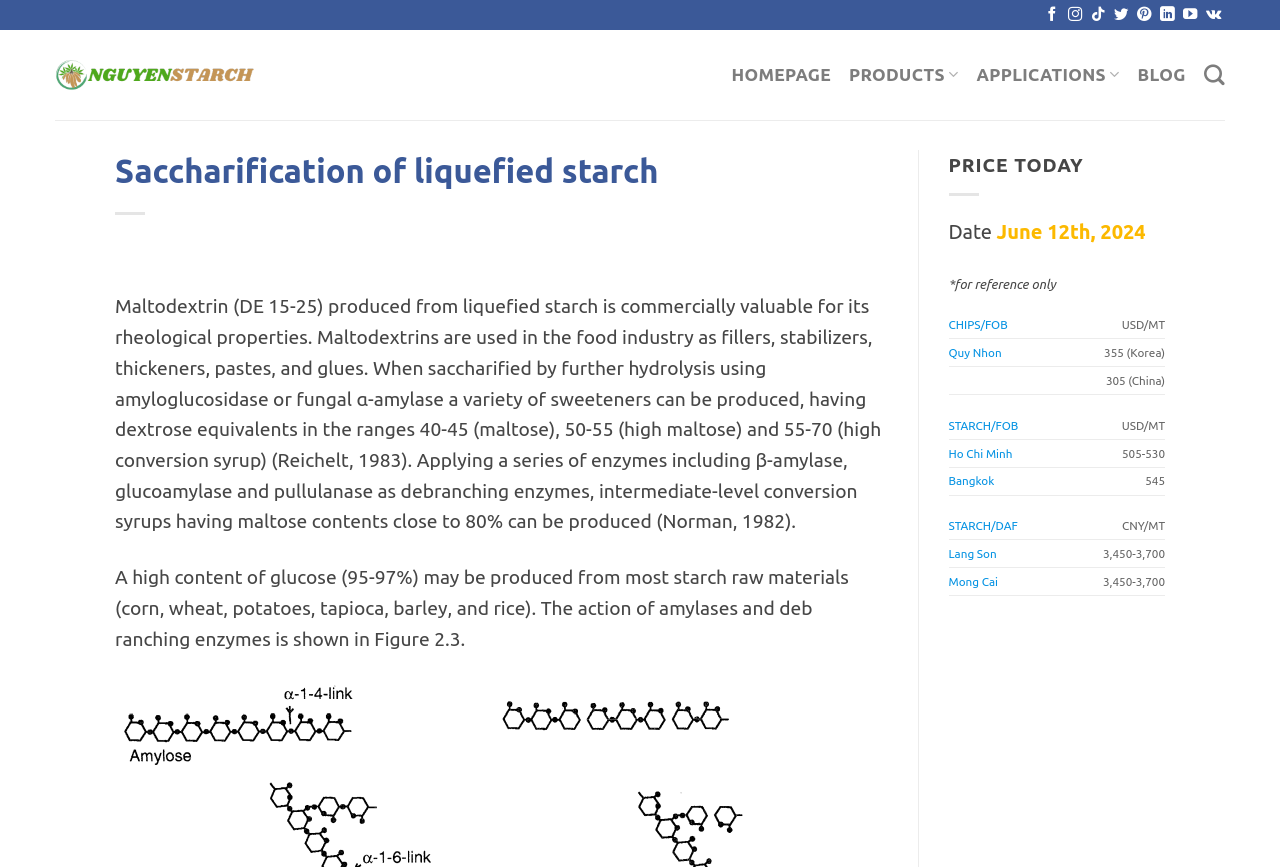What is the price of CHIPS/FOB on June 12th, 2024?
Provide an in-depth answer to the question, covering all aspects.

According to the table on the webpage, the price of CHIPS/FOB on June 12th, 2024 is 355, specifically for the Quy Nhon region in Korea.